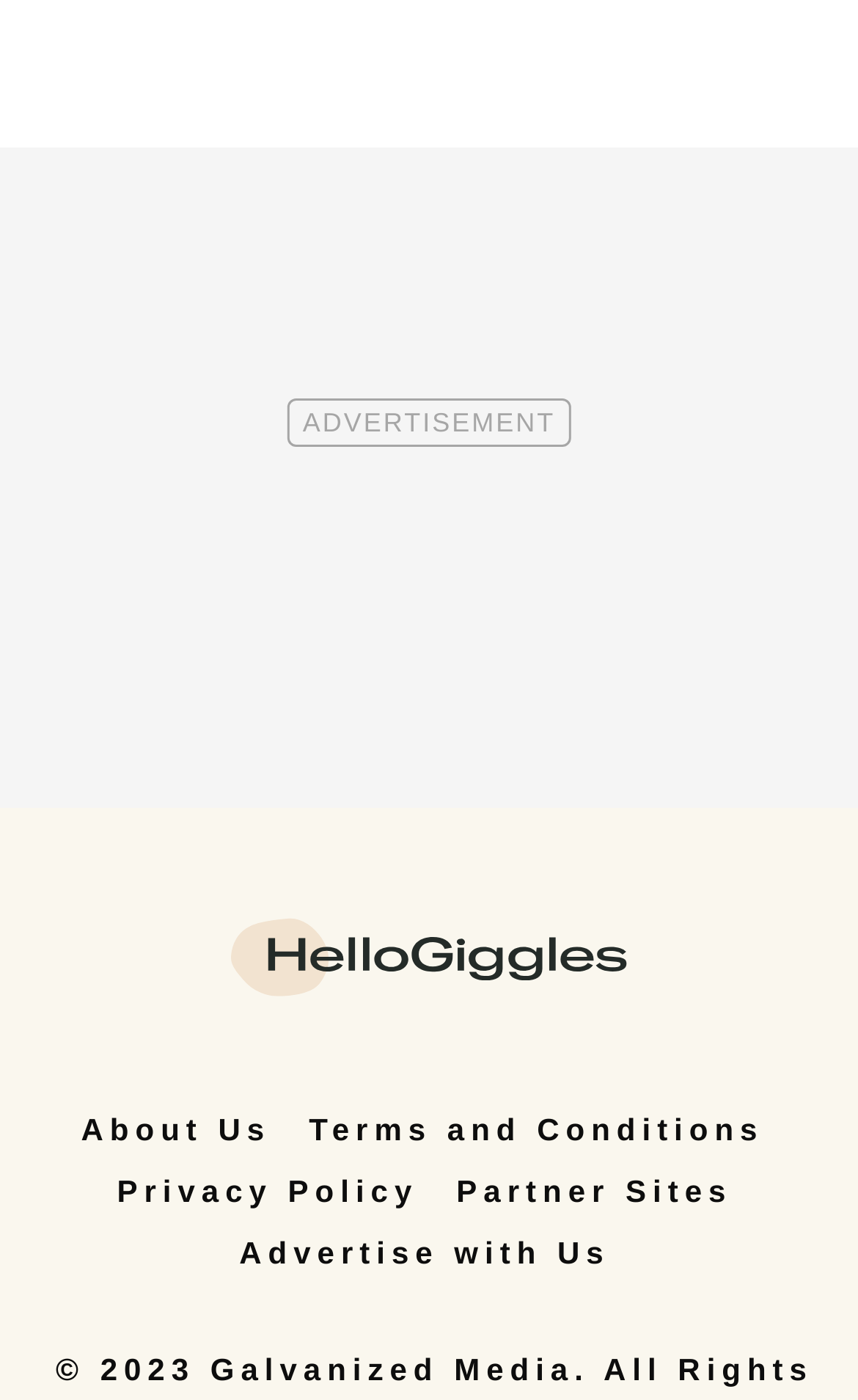Please provide a one-word or short phrase answer to the question:
What is the text on the top-left link?

HelloGiggles